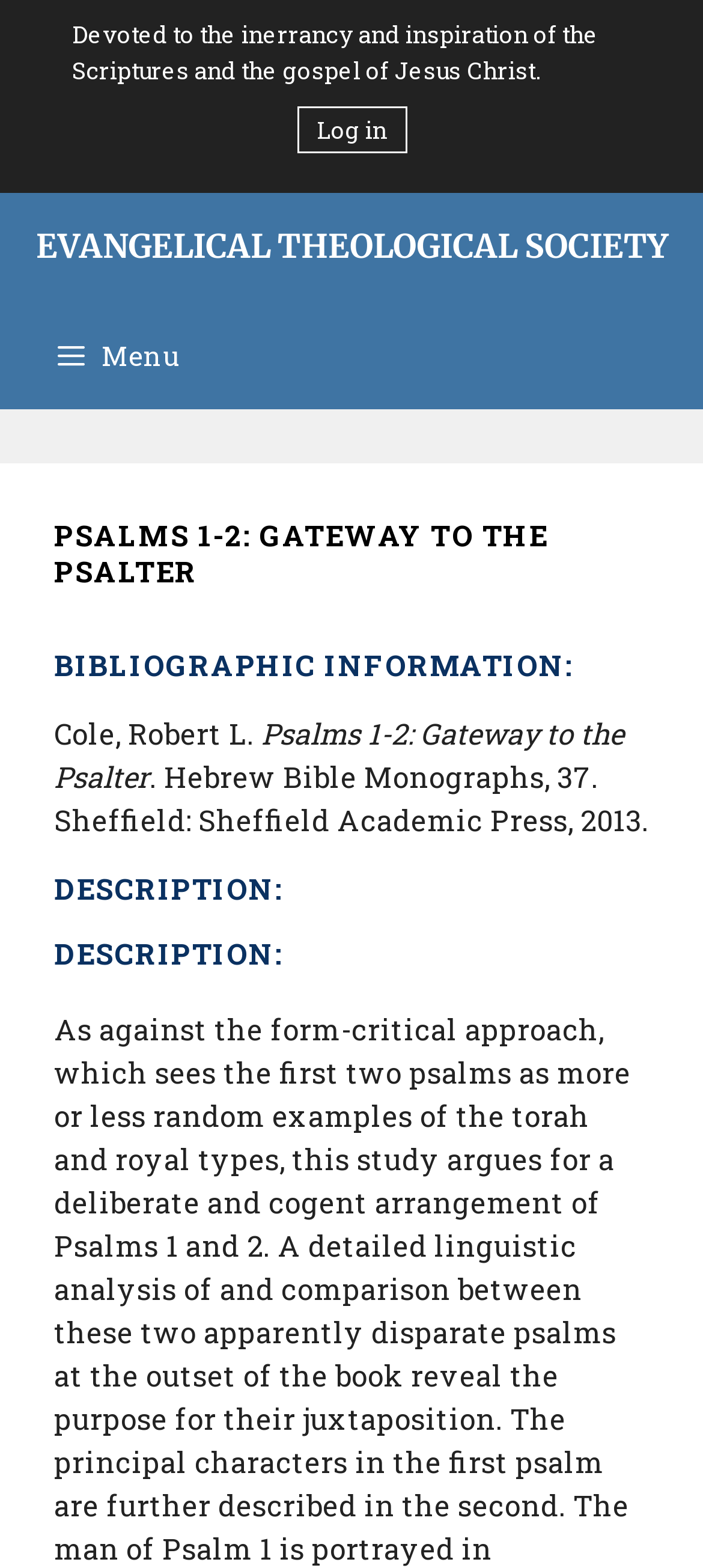What is the name of the author?
Please interpret the details in the image and answer the question thoroughly.

By examining the webpage, I found the bibliographic information section, which lists the author's name as 'Cole, Robert L.'